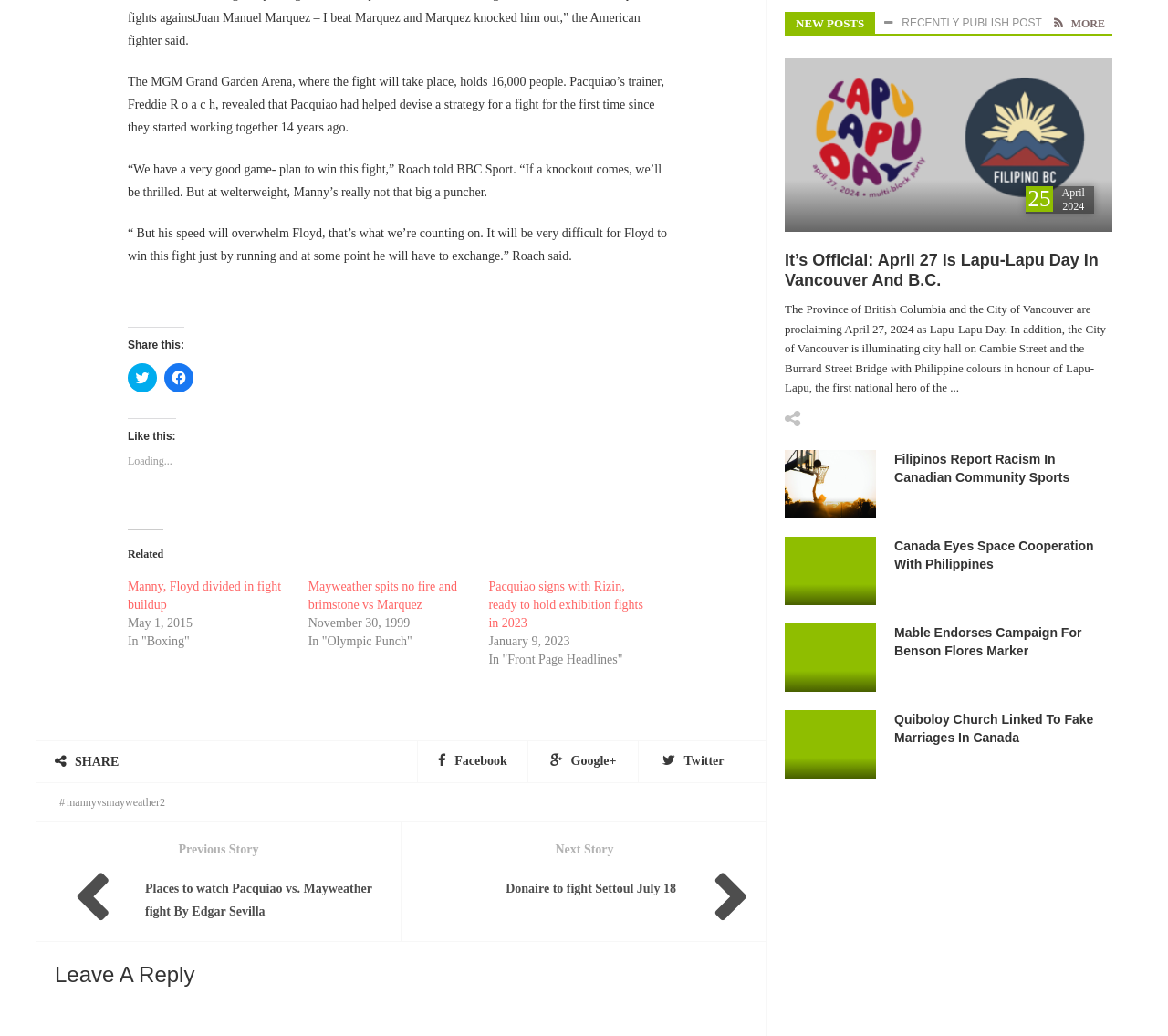Locate the bounding box coordinates of the area where you should click to accomplish the instruction: "Check out the story about Filipinos Report Racism In Canadian Community Sports".

[0.766, 0.434, 0.952, 0.469]